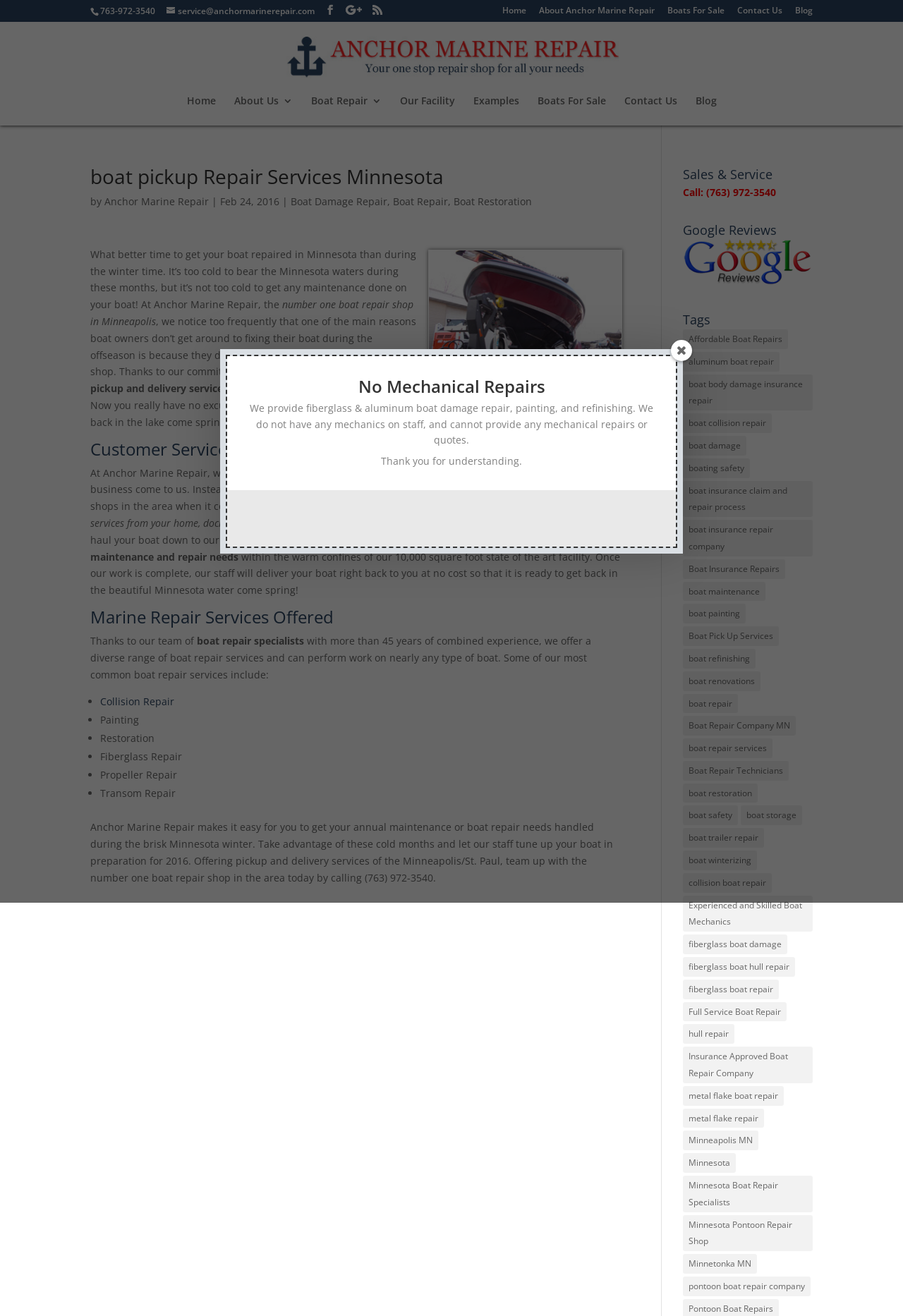For the following element description, predict the bounding box coordinates in the format (top-left x, top-left y, bottom-right x, bottom-right y). All values should be floating point numbers between 0 and 1. Description: Blog

[0.77, 0.073, 0.793, 0.095]